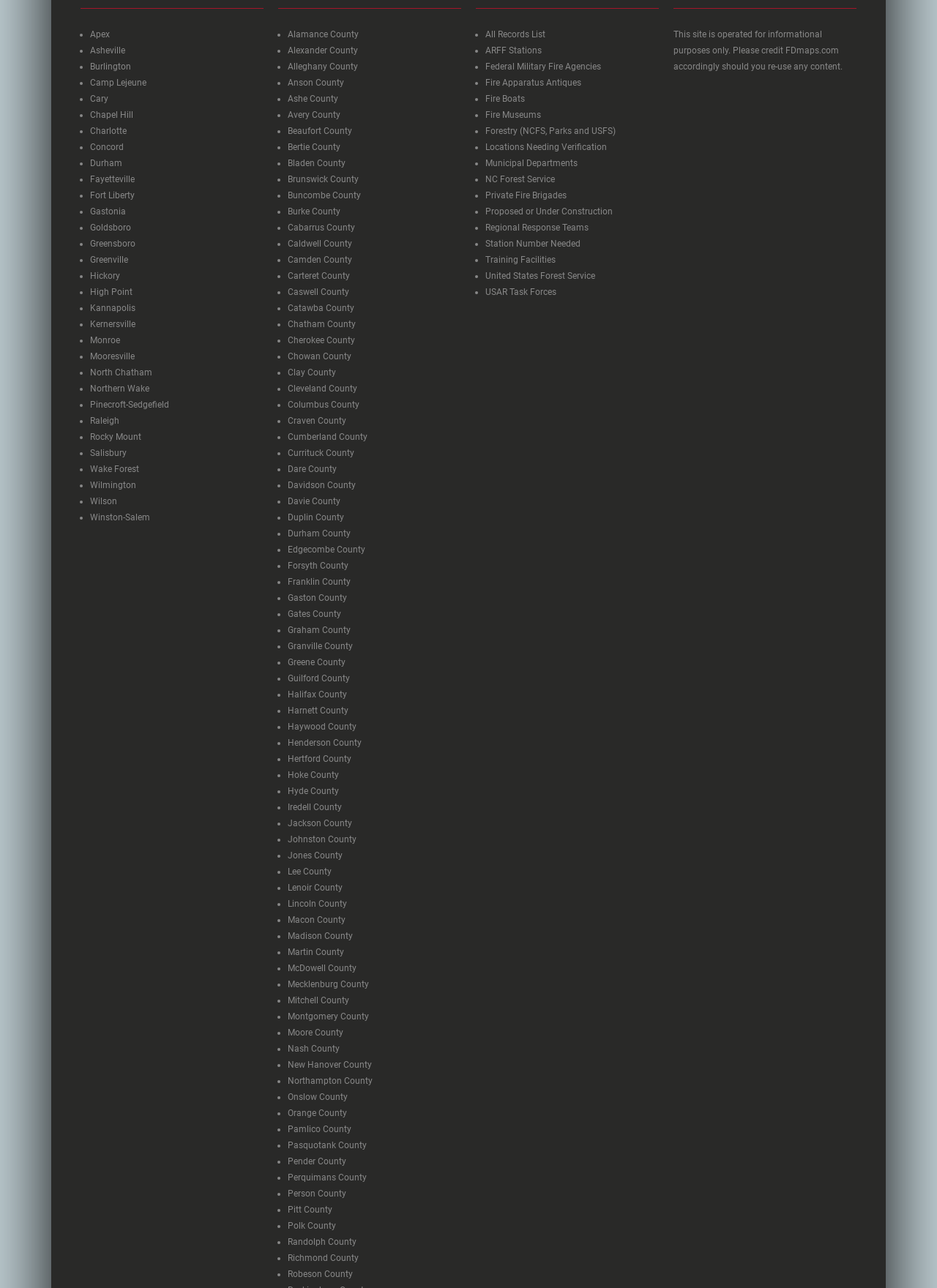Kindly provide the bounding box coordinates of the section you need to click on to fulfill the given instruction: "Visit Asheville".

[0.096, 0.035, 0.133, 0.045]